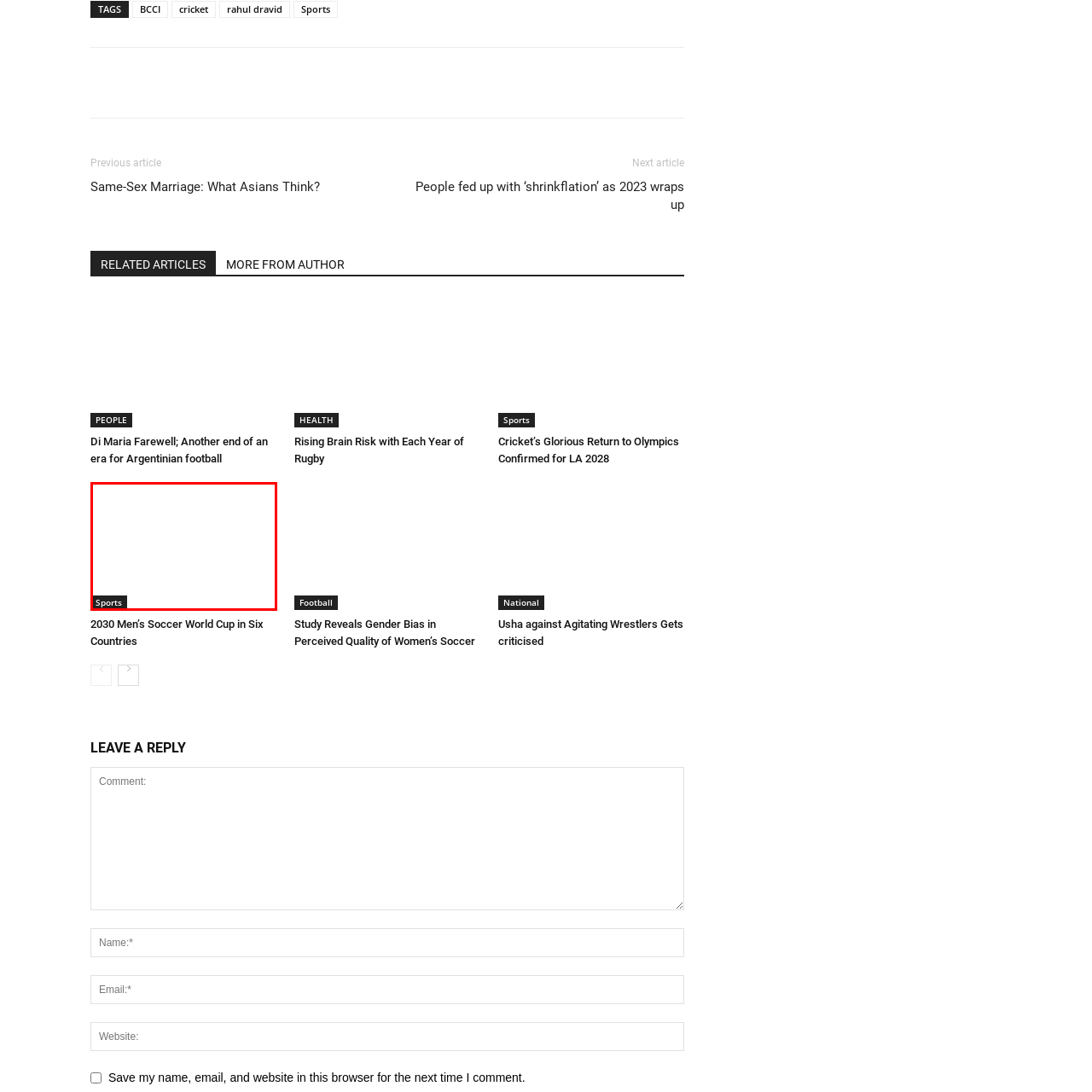What type of content does the 'Sports' button link to?
Focus on the image highlighted by the red bounding box and give a comprehensive answer using the details from the image.

The 'Sports' button serves as a link for users to explore sports-related content on the website, including articles, news, and updates related to various sports.